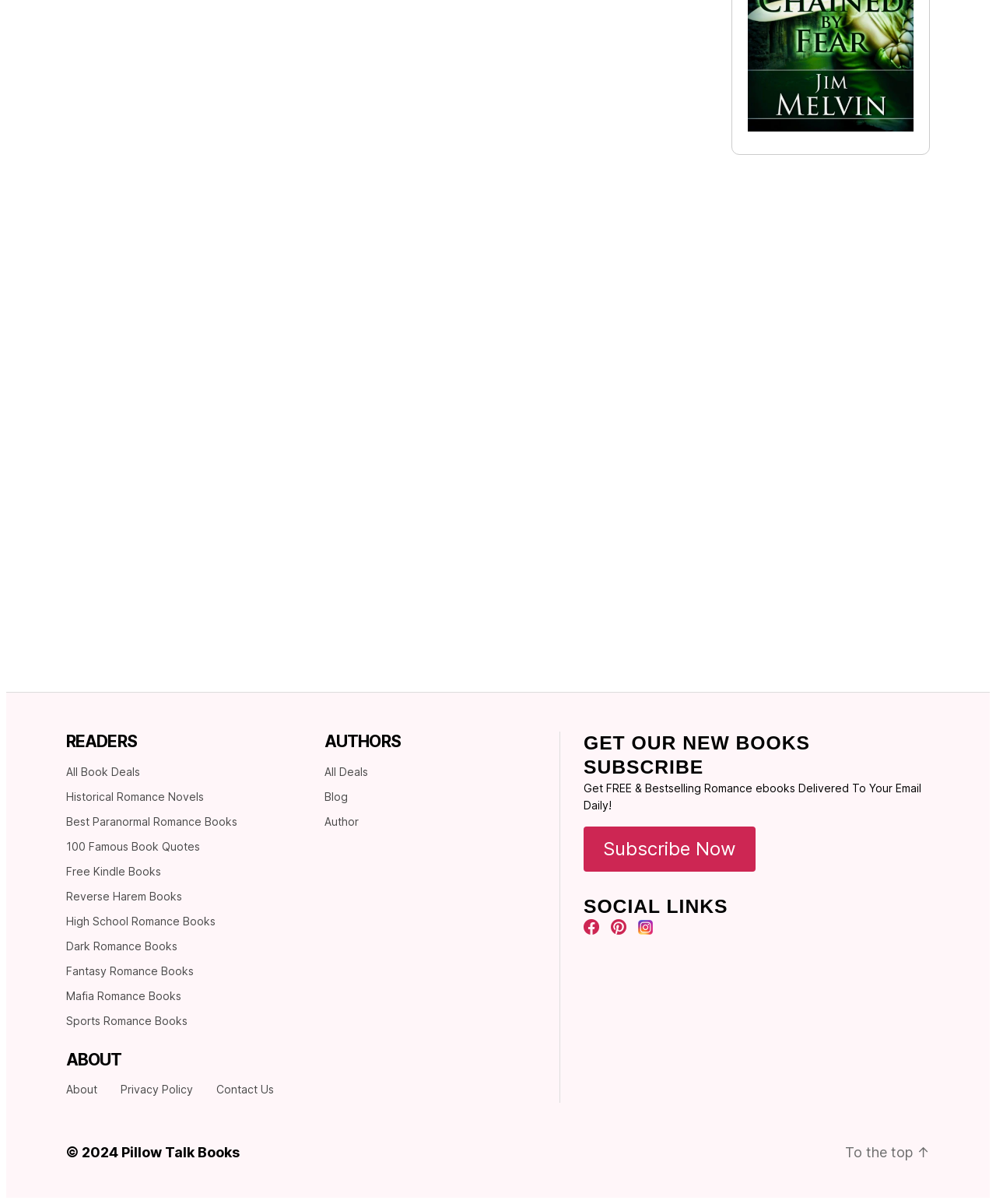What is the category of books in the first link?
Using the image as a reference, answer the question in detail.

The first link on the webpage is 'Freedom Hold', which suggests that it is a category of books, possibly a romance novel or a historical fiction book.